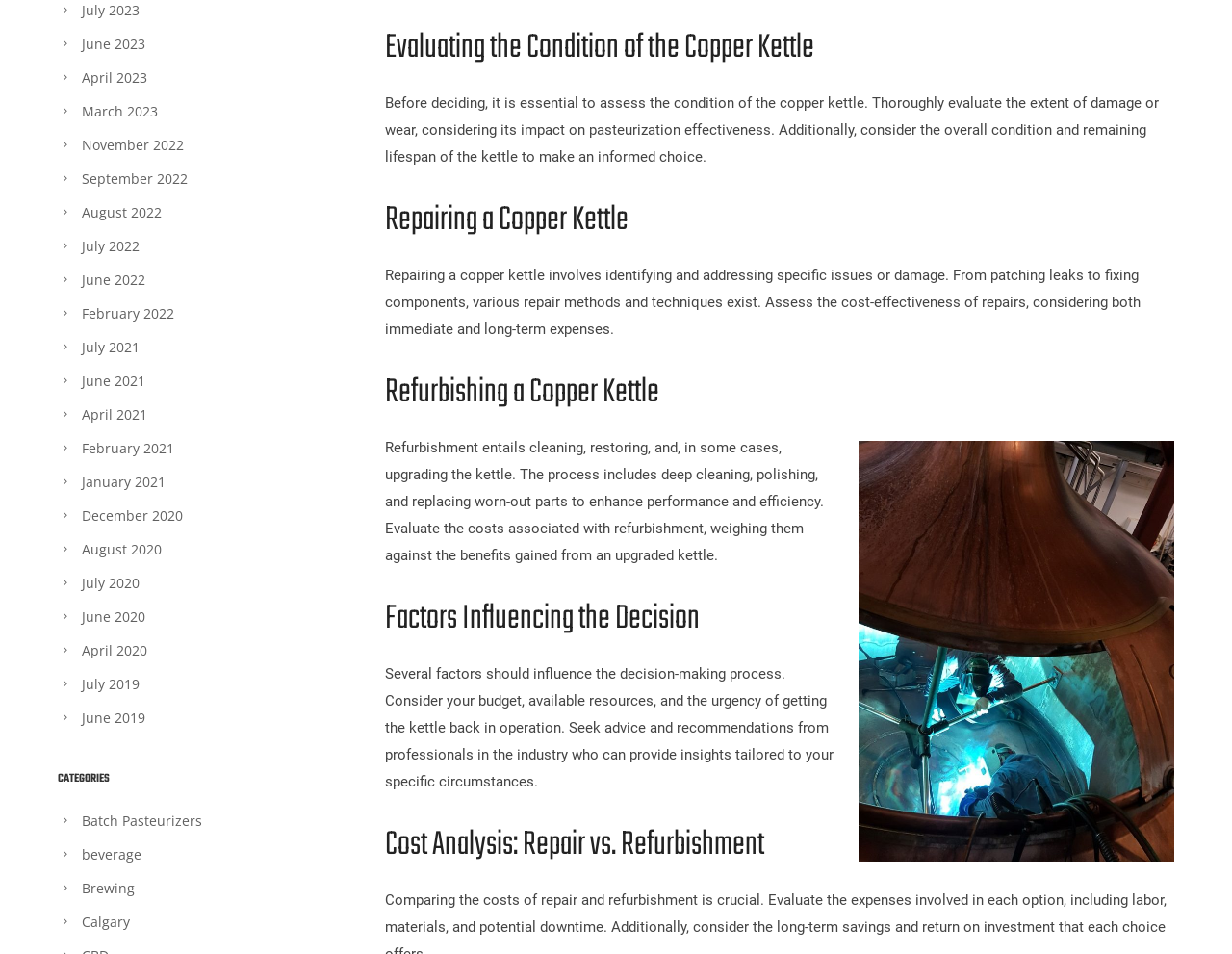Locate the bounding box coordinates of the clickable area needed to fulfill the instruction: "Click on the 'Refurbishing a Copper Kettle' link".

[0.697, 0.88, 0.953, 0.898]